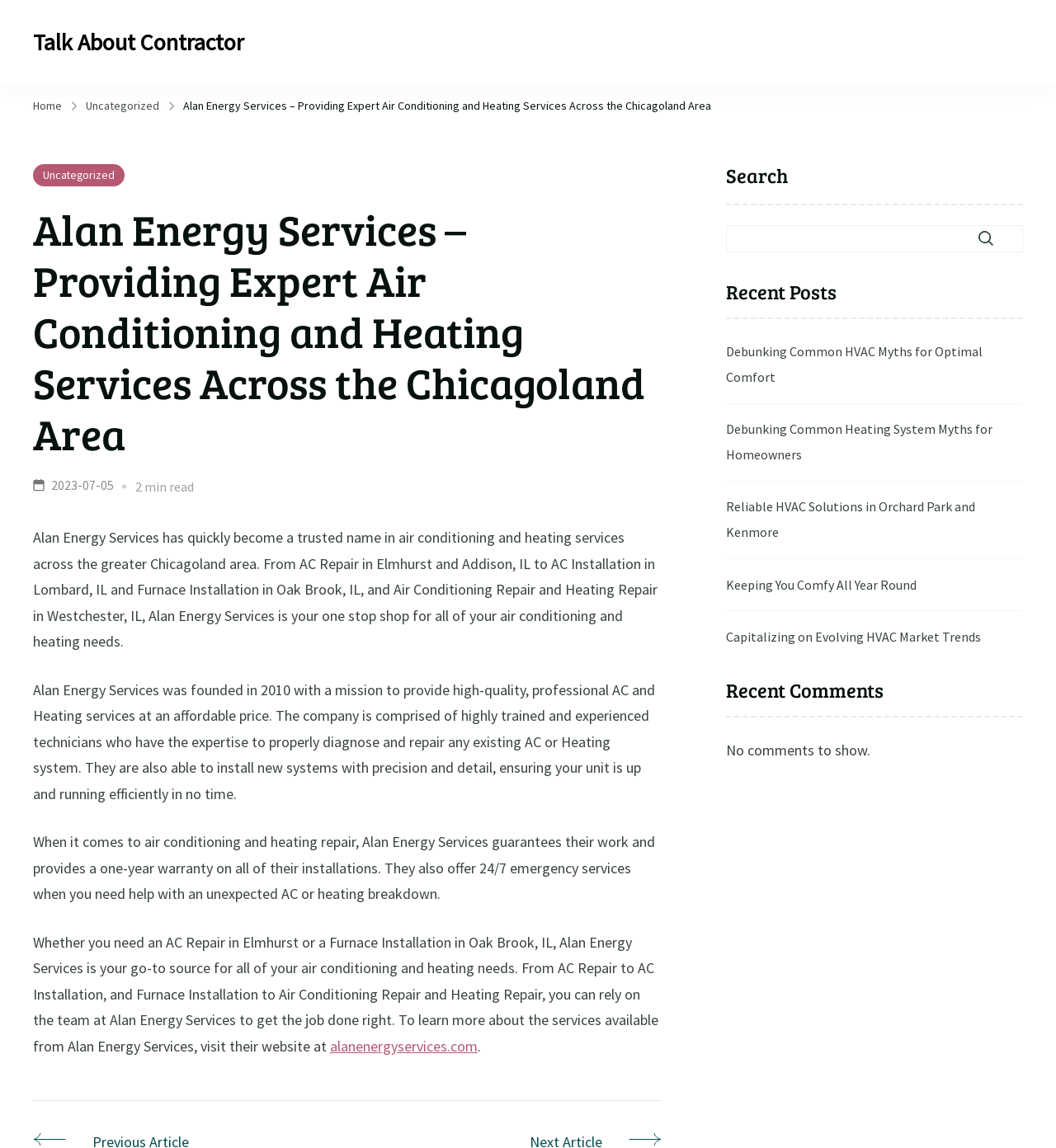Articulate a detailed summary of the webpage's content and design.

The webpage is about Alan Energy Services, a company providing expert air conditioning and heating services across the Chicagoland area. At the top, there is a navigation menu with links to "Home", "Uncategorized", and the company's name, which leads to the main content. 

Below the navigation menu, there is a main section that takes up most of the page. It starts with a header that includes the company's name and a link to the same name. Below the header, there is an image, a link to "2023-07-05", and a text indicating "2 min read". 

The main content is divided into three paragraphs. The first paragraph introduces Alan Energy Services as a trusted name in air conditioning and heating services, mentioning the areas they serve. The second paragraph explains the company's mission and the expertise of their technicians. The third paragraph highlights the company's guarantees and emergency services.

At the bottom of the main section, there is a link to the company's website. 

On the right side of the page, there is a section with a search bar and a "Post Navigation" header. Below the header, there are links to recent posts, including "Debunking Common HVAC Myths for Optimal Comfort", "Debunking Common Heating System Myths for Homeowners", and others. Further down, there is a "Recent Comments" header, but it indicates that there are no comments to show.